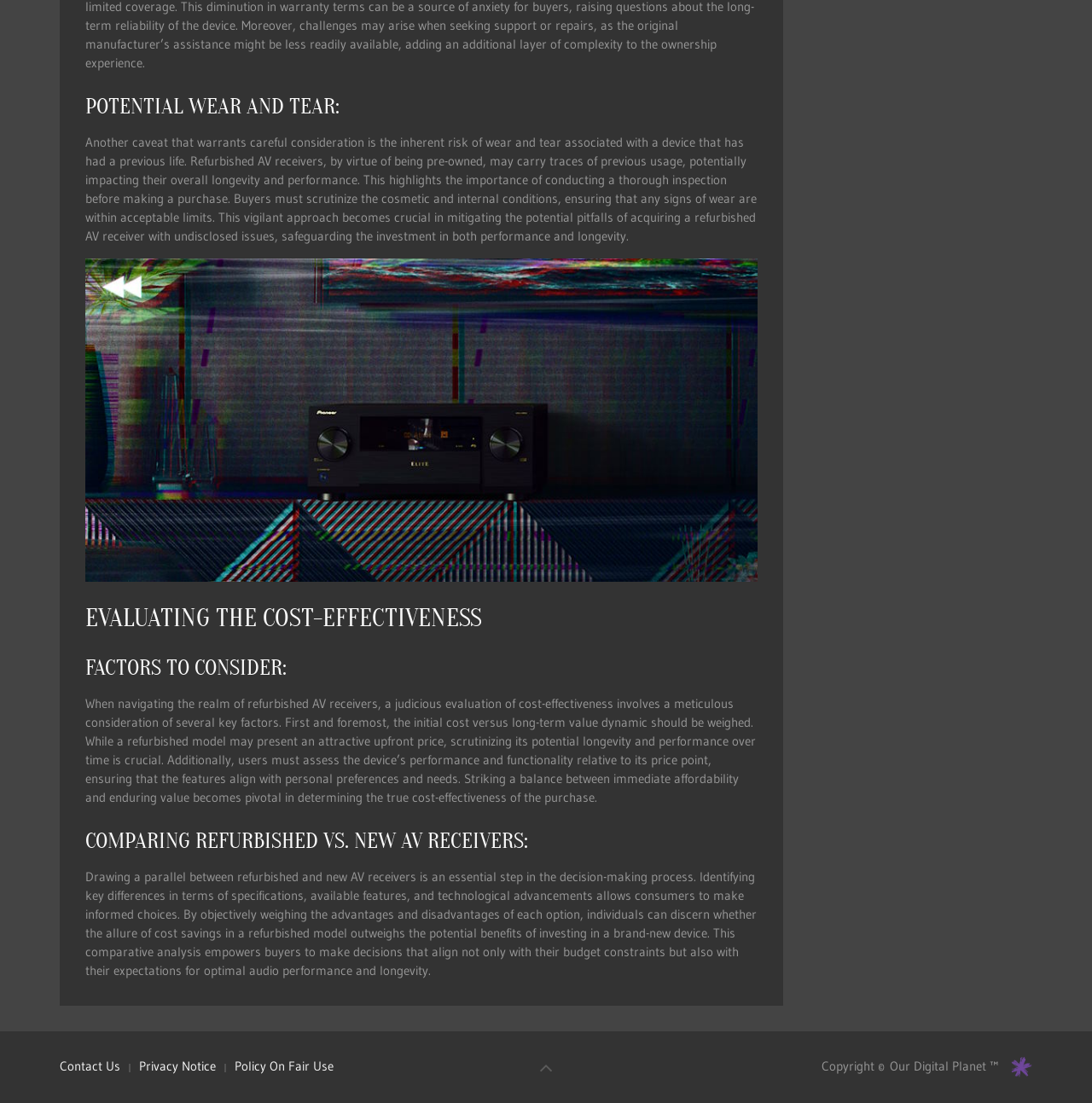Identify the bounding box coordinates for the UI element that matches this description: "Privacy Notice".

[0.127, 0.959, 0.198, 0.976]